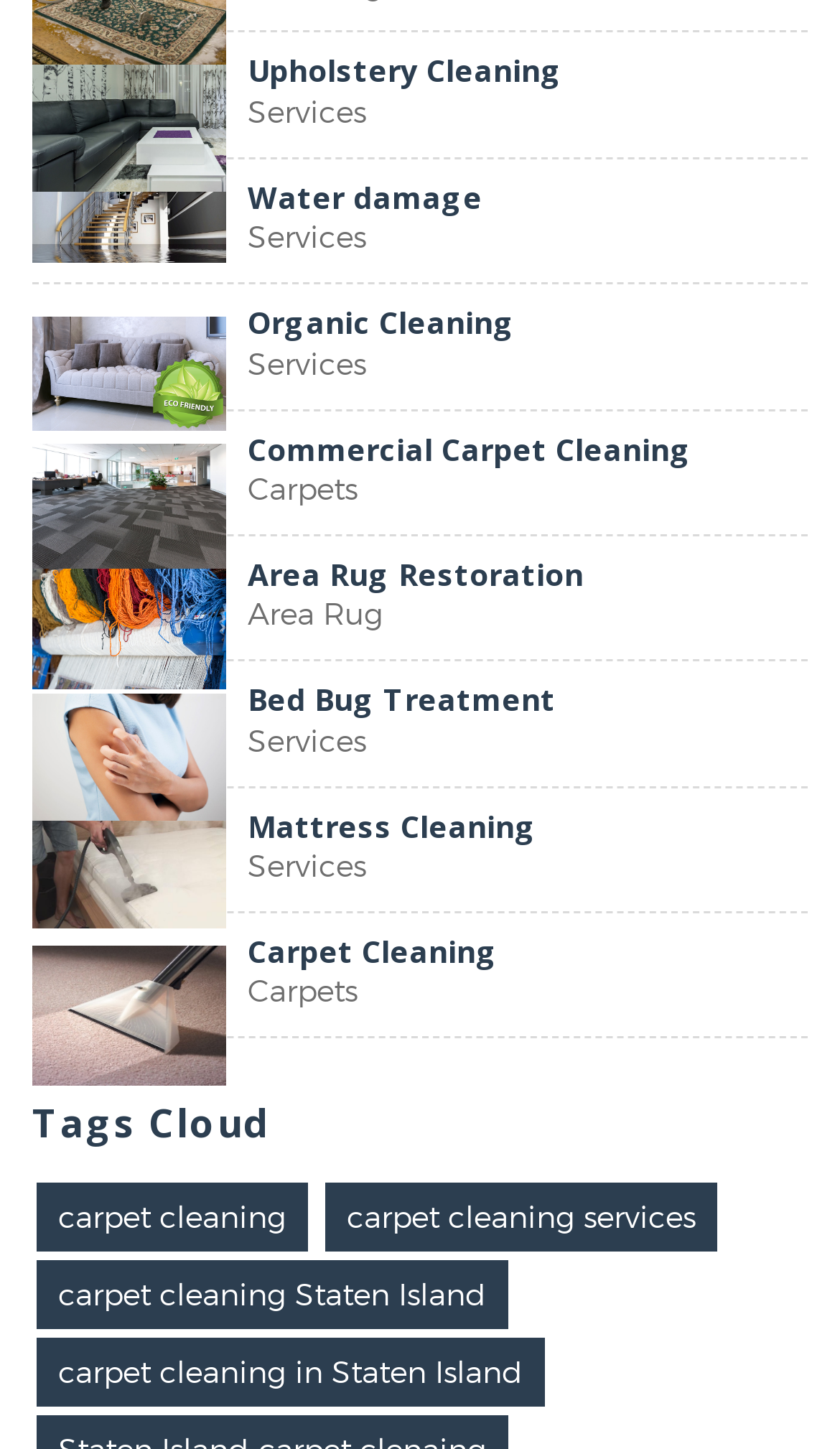How many services are listed on this webpage?
Provide a concise answer using a single word or phrase based on the image.

9